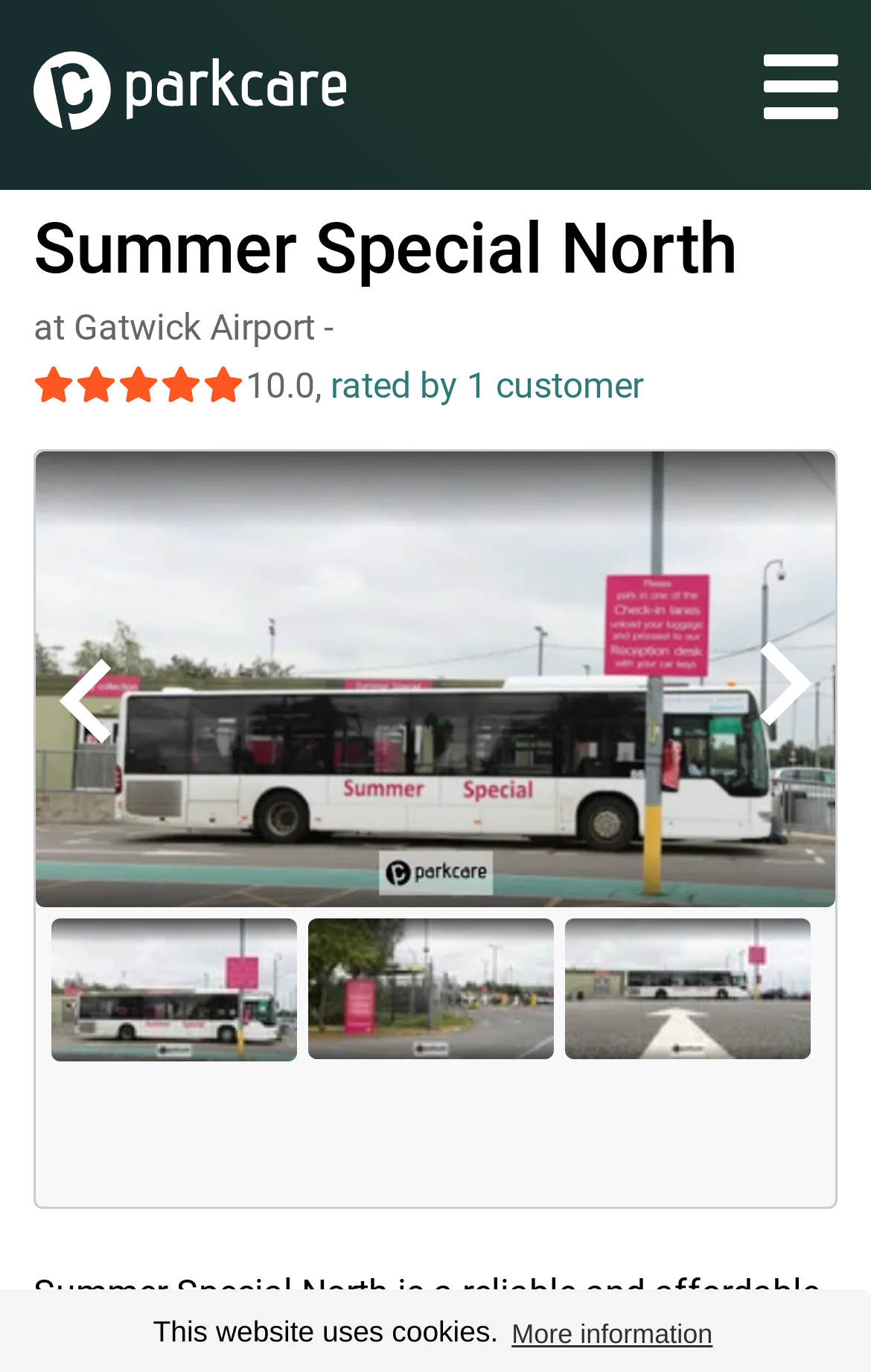Show the bounding box coordinates for the element that needs to be clicked to execute the following instruction: "Open the menu". Provide the coordinates in the form of four float numbers between 0 and 1, i.e., [left, top, right, bottom].

[0.877, 0.016, 0.962, 0.115]